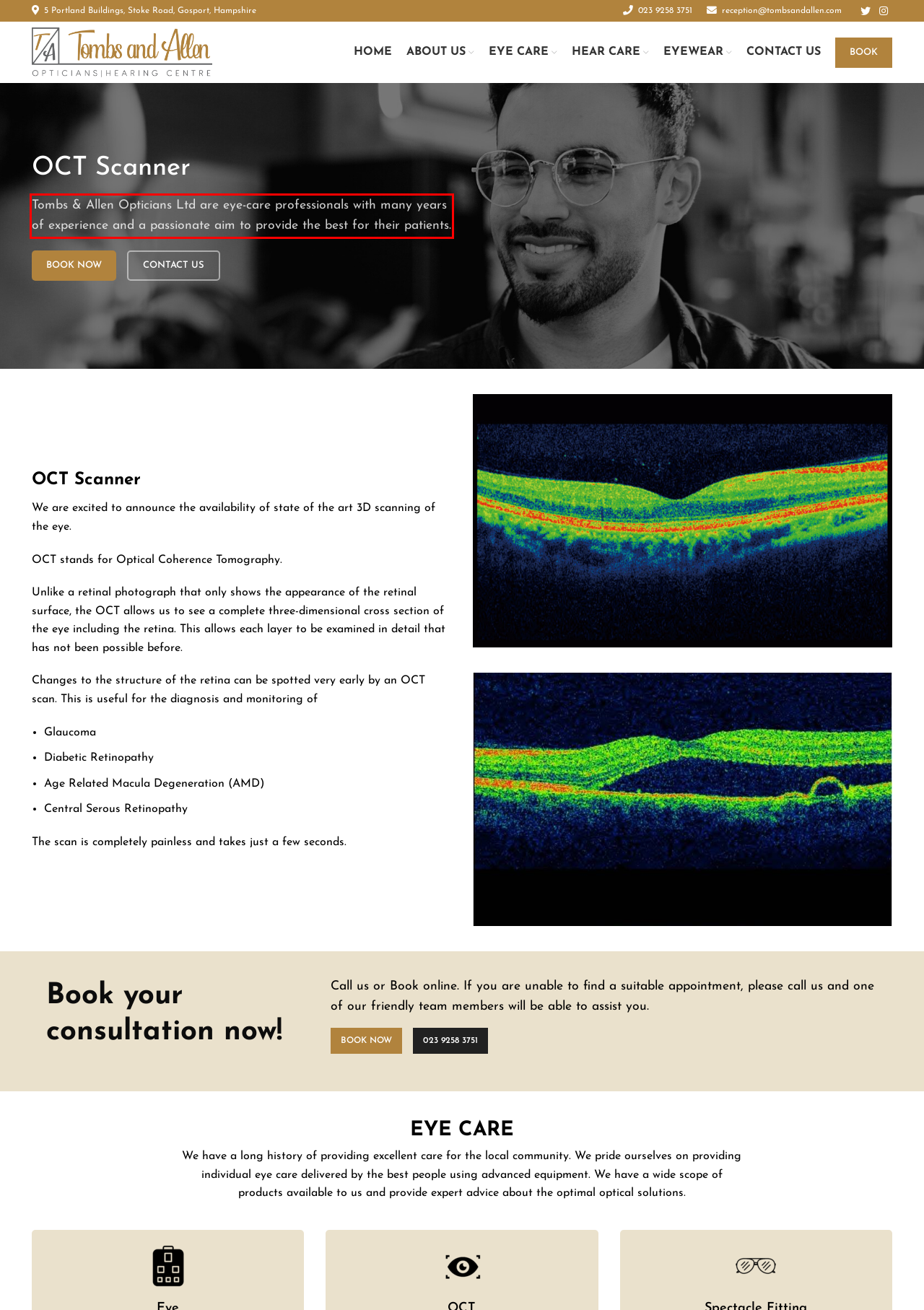Examine the webpage screenshot, find the red bounding box, and extract the text content within this marked area.

Tombs & Allen Opticians Ltd are eye-care professionals with many years of experience and a passionate aim to provide the best for their patients.